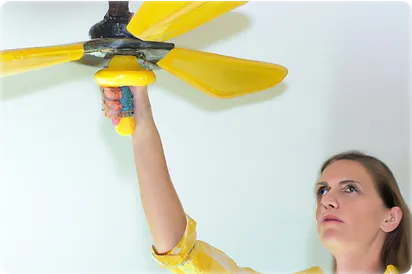Generate a complete and detailed caption for the image.

A woman is depicted cleaning a ceiling fan, showcasing her focus and dedication to maintaining a clean living space. She grips one of the fan blades firmly with a cleaning tool, poised to tackle dust and dirt that accumulate in hard-to-reach areas. Her expression reflects concentration, emphasizing the importance of thorough cleaning. The ceiling fan features yellow blades, adding a pop of color to the scene, while the light-colored walls create a bright and airy atmosphere. This image highlights the essential aspect of deep cleaning, as part of various services offered, including ceiling fans among other items in a comprehensive cleaning package.